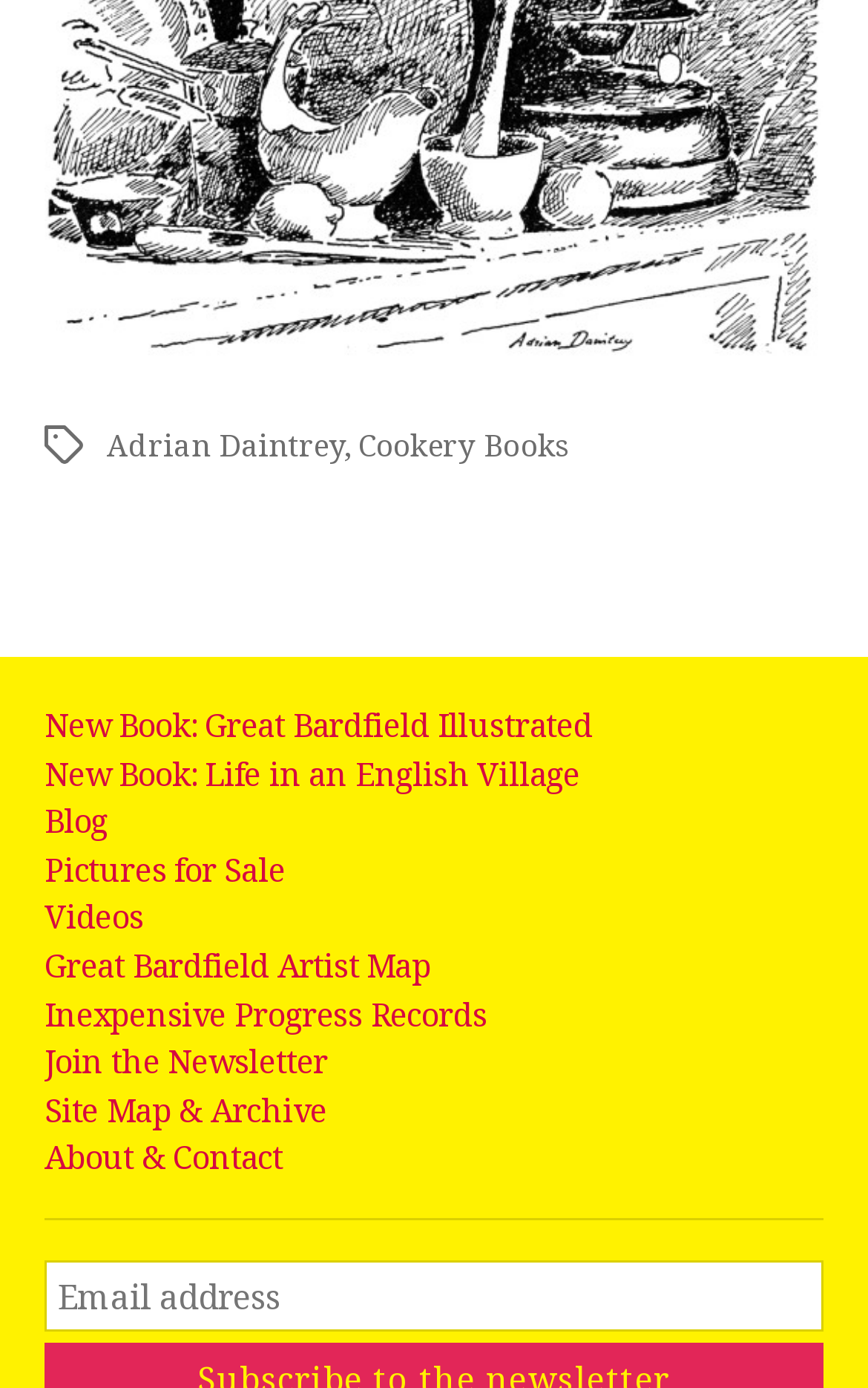Determine the bounding box coordinates of the region to click in order to accomplish the following instruction: "Search for something". Provide the coordinates as four float numbers between 0 and 1, specifically [left, top, right, bottom].

[0.051, 0.909, 0.949, 0.96]